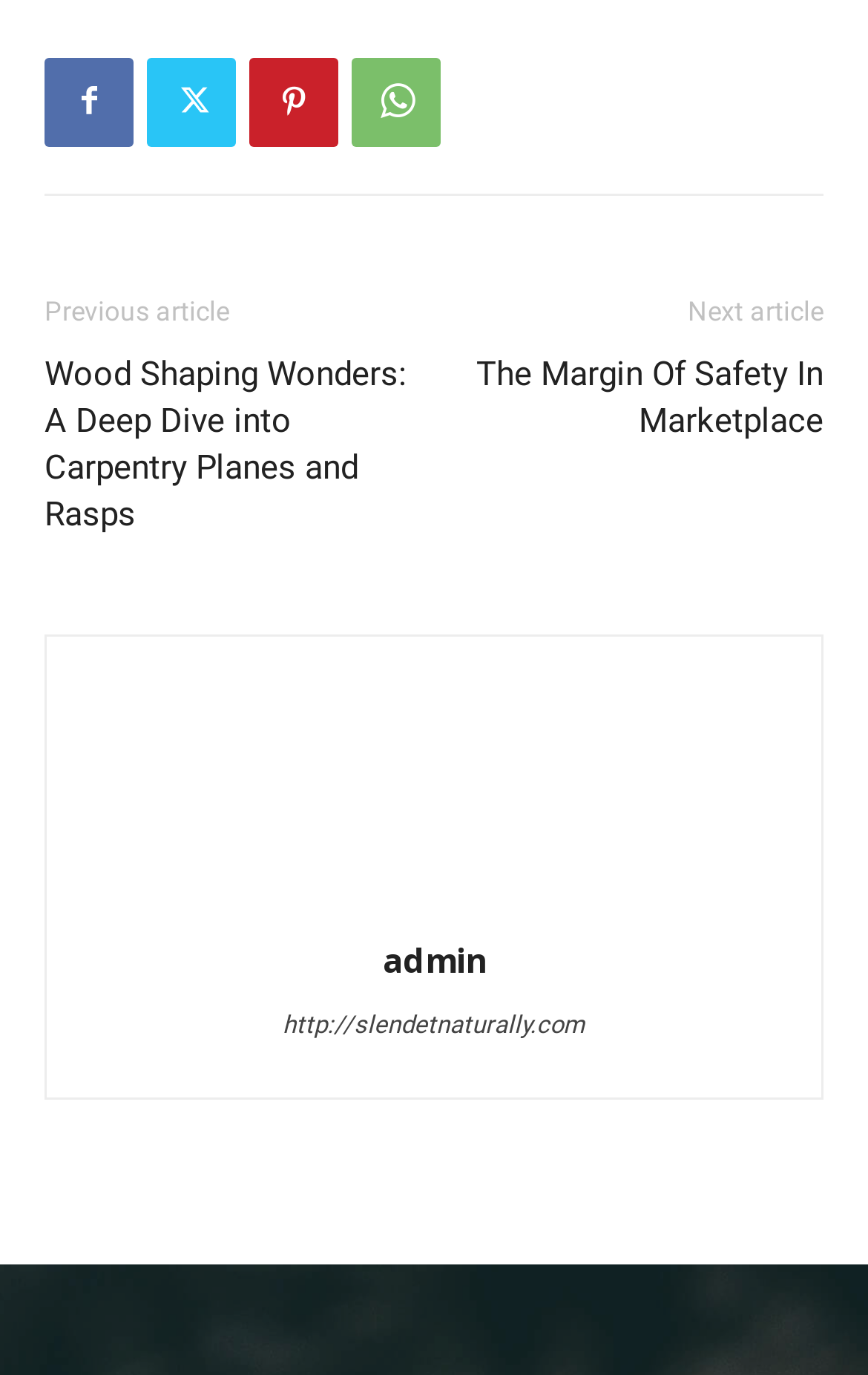Can you find the bounding box coordinates of the area I should click to execute the following instruction: "Read about Wood Shaping Wonders"?

[0.051, 0.255, 0.5, 0.391]